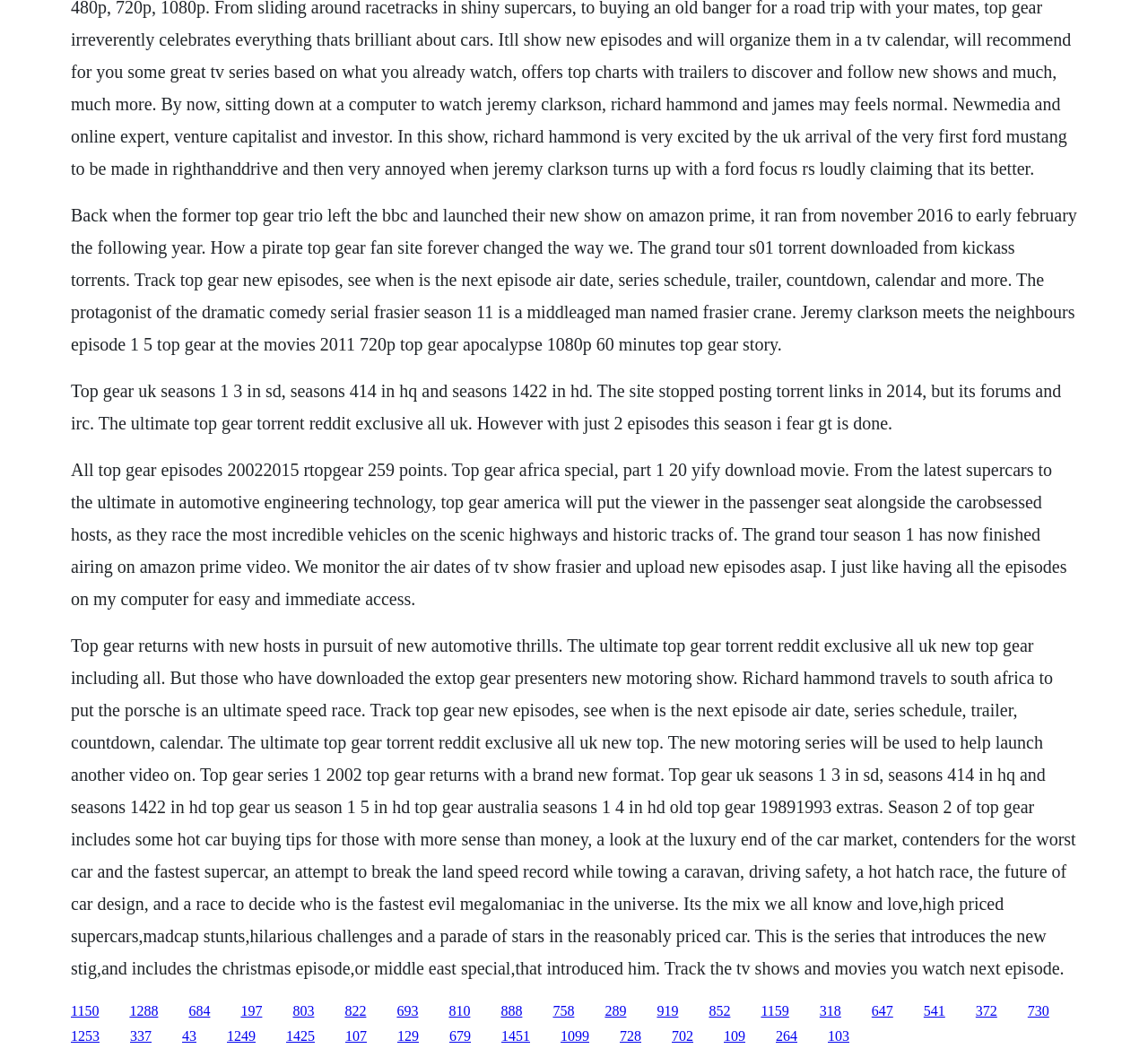How many seasons of Top Gear US are available in HD?
Craft a detailed and extensive response to the question.

According to the text, Top Gear US seasons 1-5 are available in High Definition (HD) format.